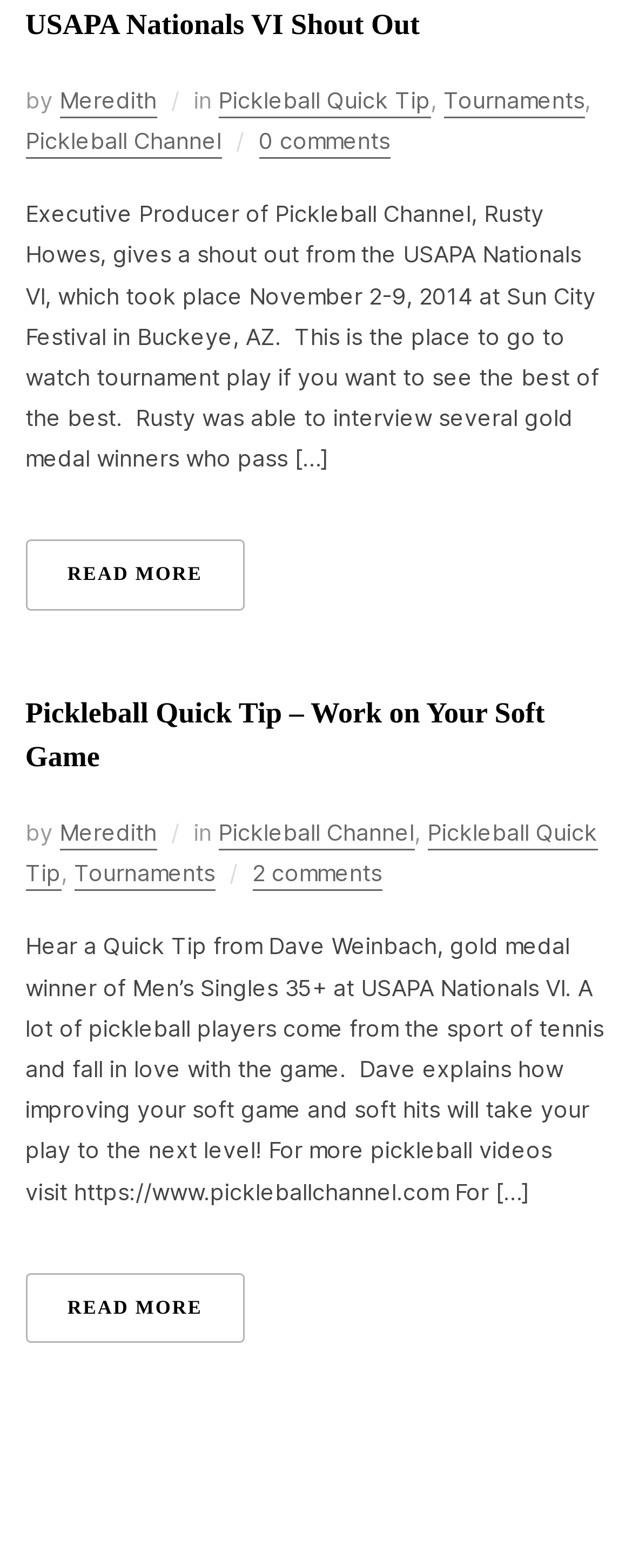How many comments does the second article have?
From the image, provide a succinct answer in one word or a short phrase.

2 comments